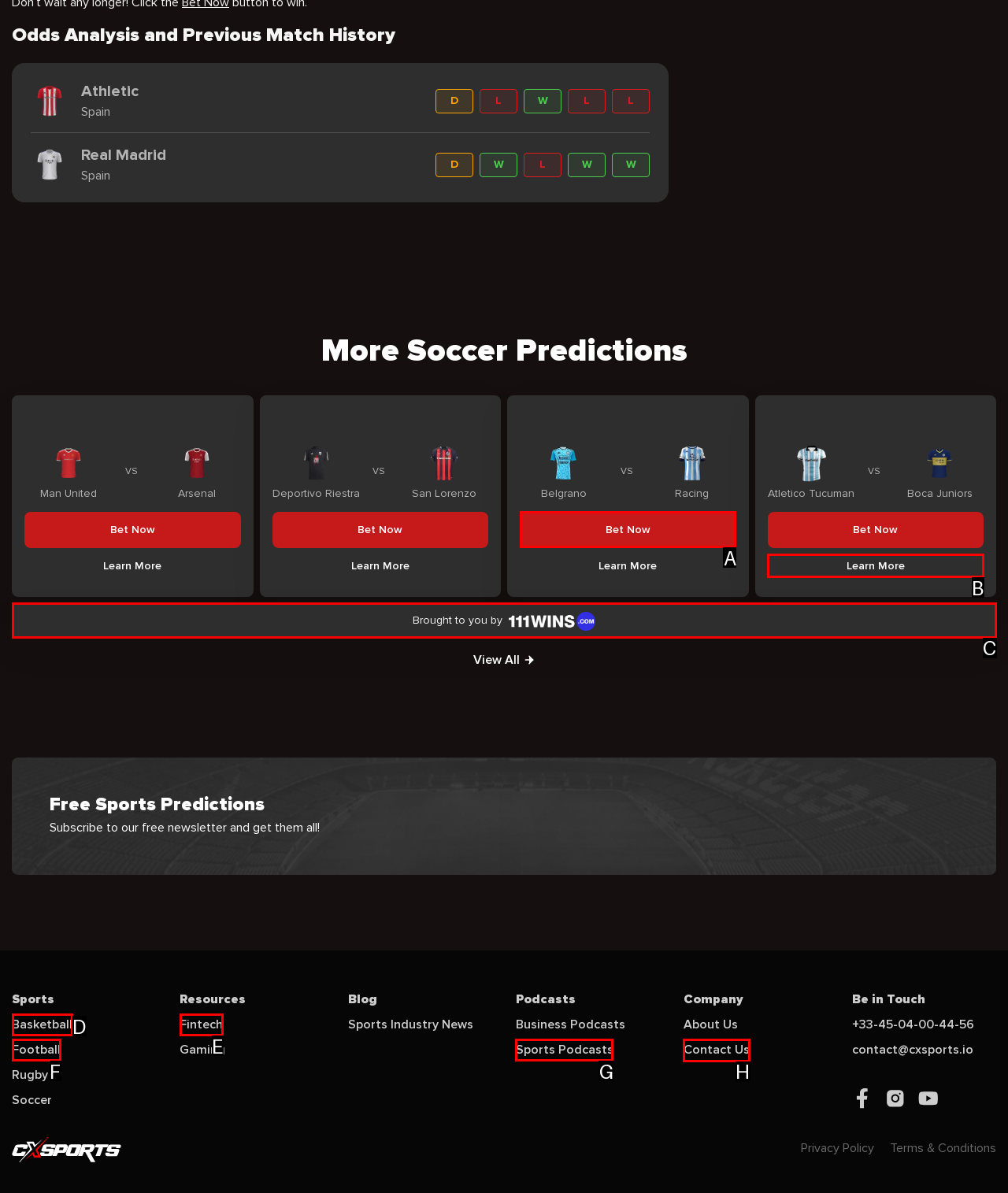Which HTML element should be clicked to complete the following task: Contact Us?
Answer with the letter corresponding to the correct choice.

H